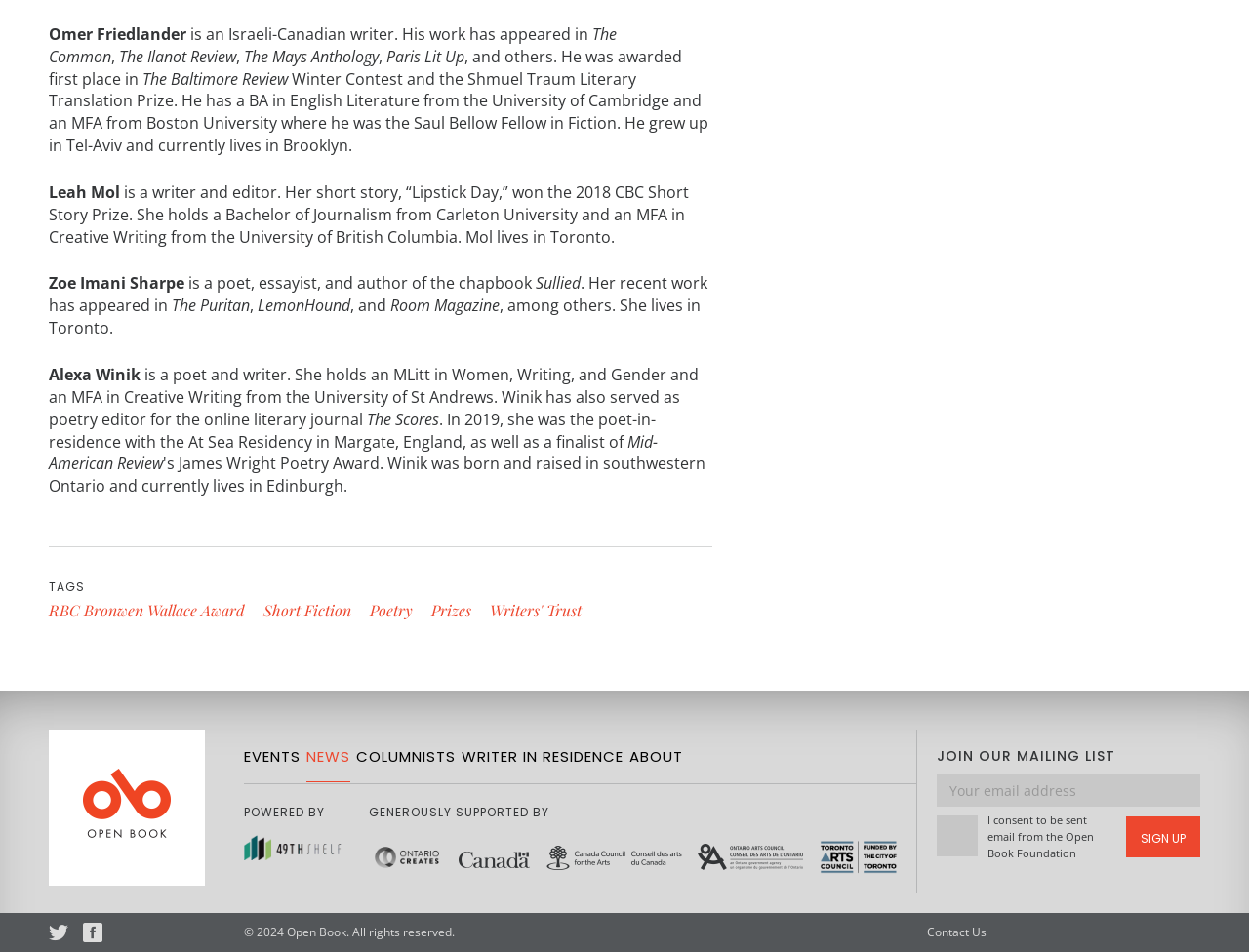Determine the bounding box coordinates of the clickable element to achieve the following action: 'Click the 'RBC Bronwen Wallace Award' link'. Provide the coordinates as four float values between 0 and 1, formatted as [left, top, right, bottom].

[0.039, 0.63, 0.196, 0.652]